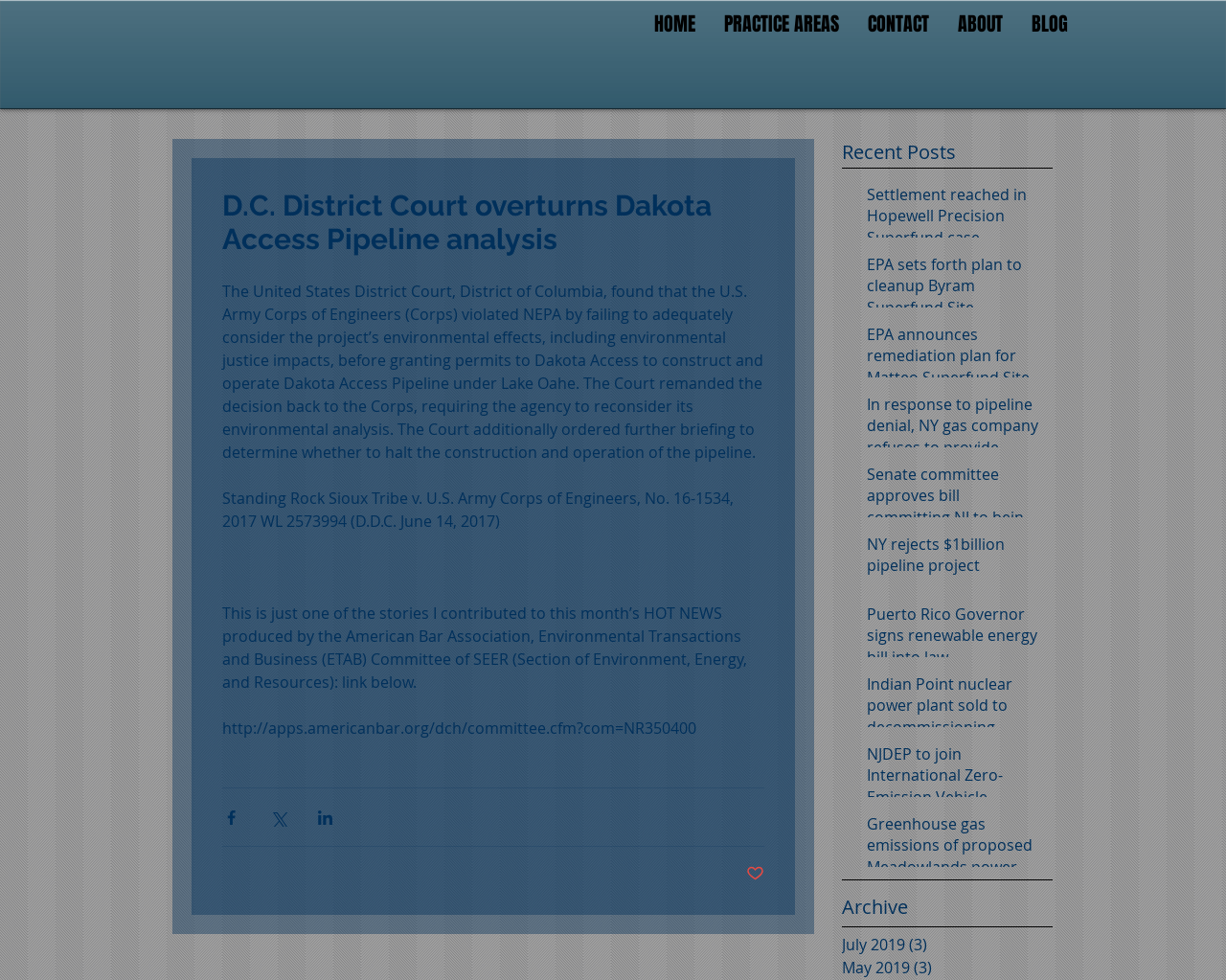Extract the bounding box of the UI element described as: "BLOG".

[0.83, 0.01, 0.883, 0.039]